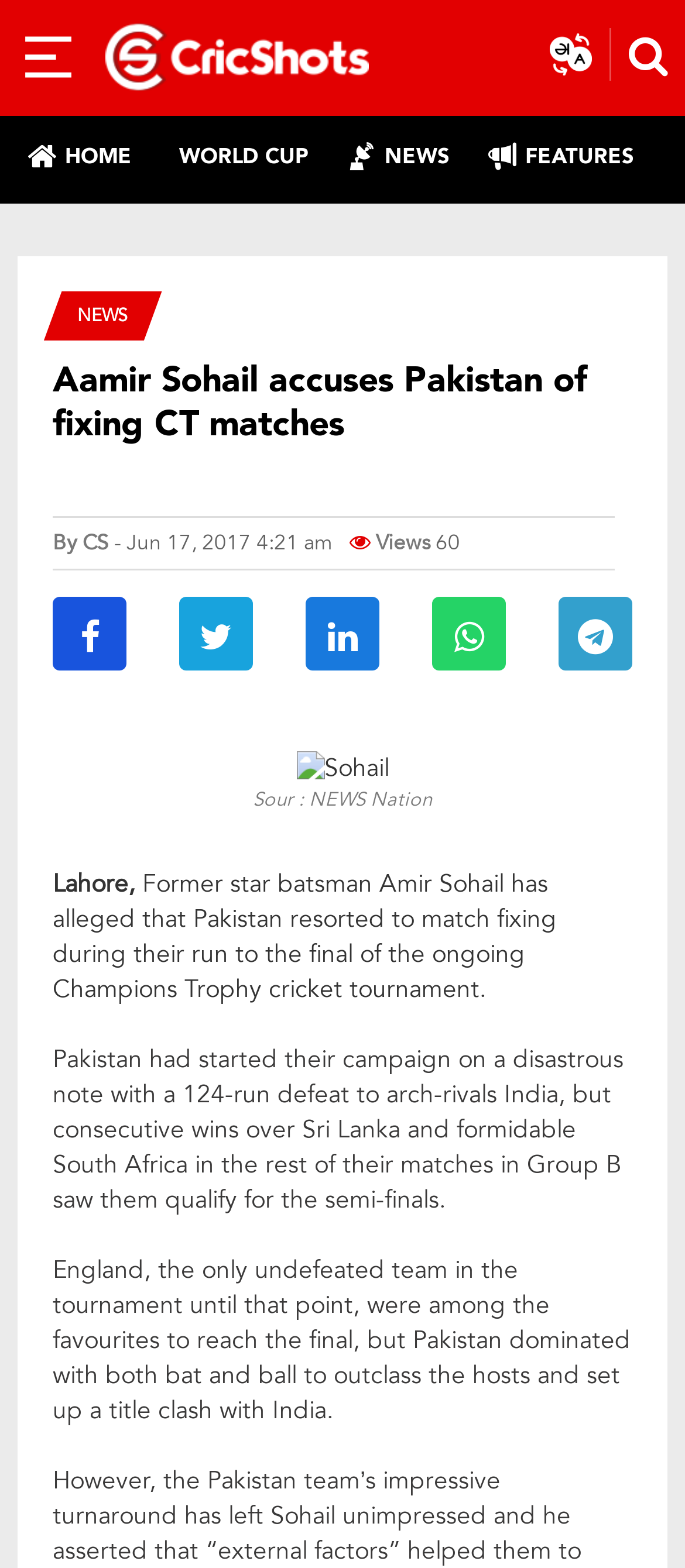What is the country where the cricket team started their campaign?
Using the image, answer in one word or phrase.

India